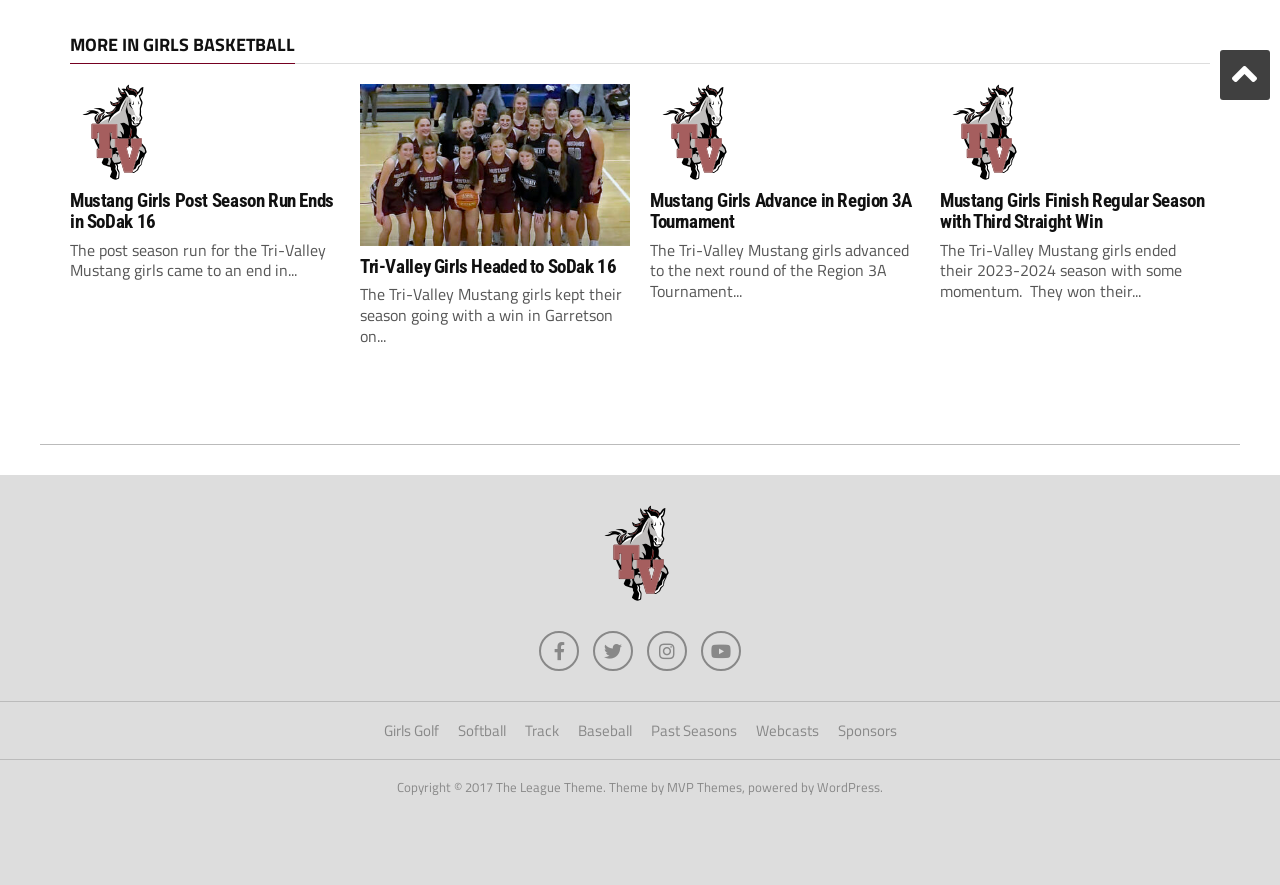Locate the bounding box coordinates of the element that should be clicked to execute the following instruction: "Click on the link to view Mustang Girls Headed to SoDak 16".

[0.281, 0.288, 0.482, 0.314]